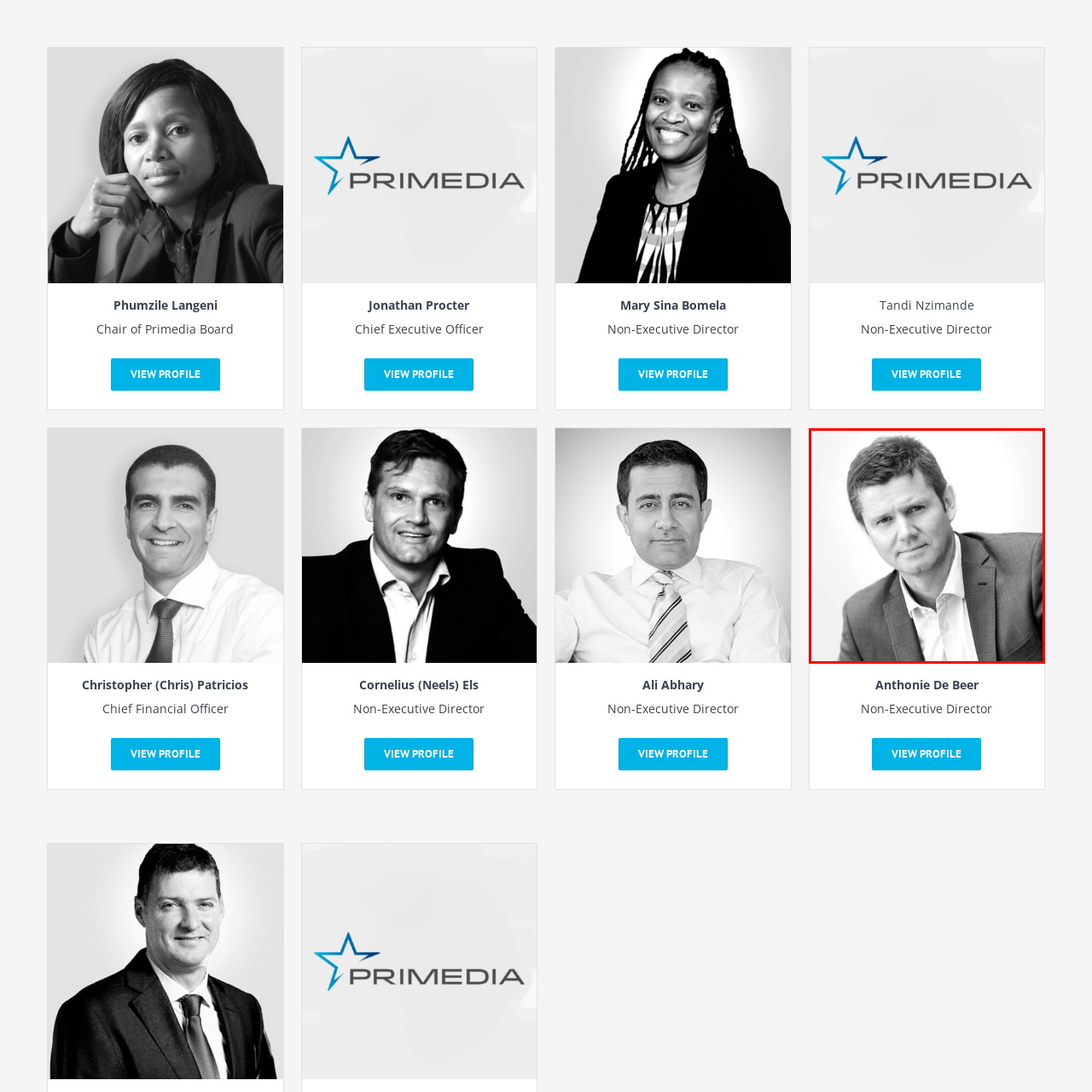What is the color scheme of the image?
Focus on the section of the image encased in the red bounding box and provide a detailed answer based on the visual details you find.

The caption states that the image has a monochrome presentation, which means it is presented in shades of a single color, typically black and white, giving it a classic touch.